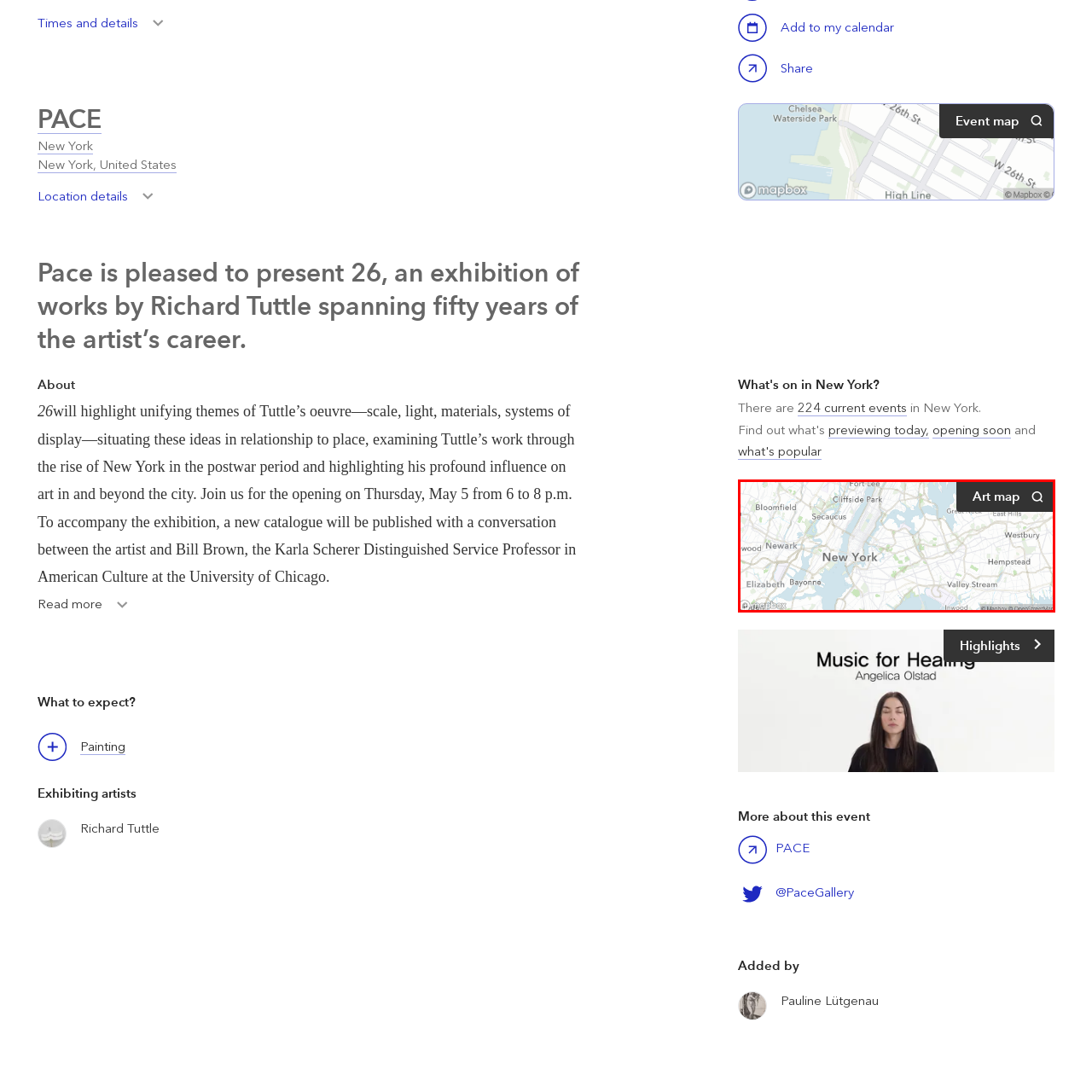Articulate a detailed description of the image inside the red frame.

This image displays a detailed map highlighting the art venues in New York City. The map prominently features the city with notable landmarks and regions marked, providing a visual context for art enthusiasts exploring exhibitions and cultural events. A search bar labeled "Art map" is visible in the upper right corner, allowing users to search for specific locations or events within the vibrant art scene of New York. The layout and design emphasize ease of navigation for users seeking to discover art-related activities.